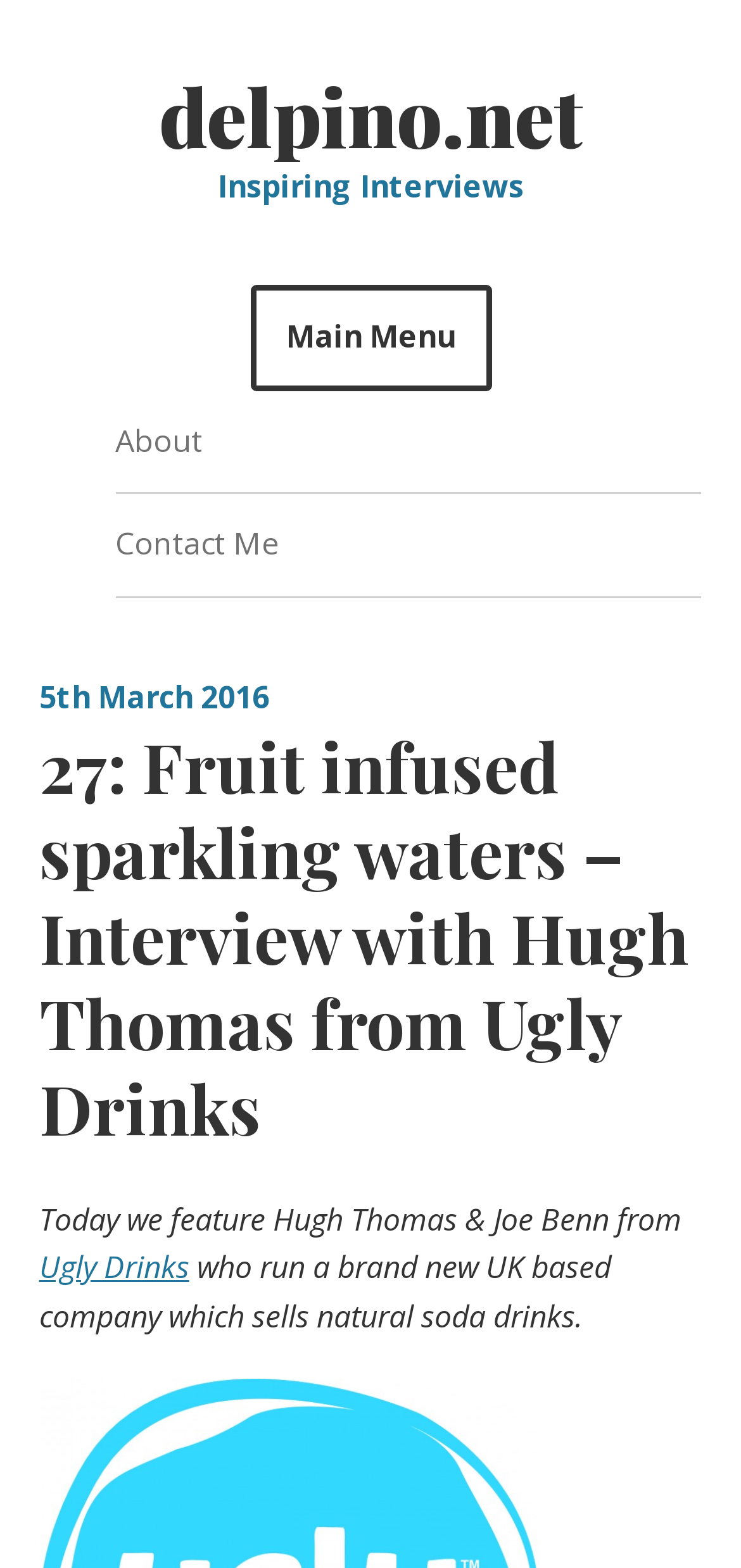Provide a one-word or brief phrase answer to the question:
What is the name of the person interviewed?

Hugh Thomas